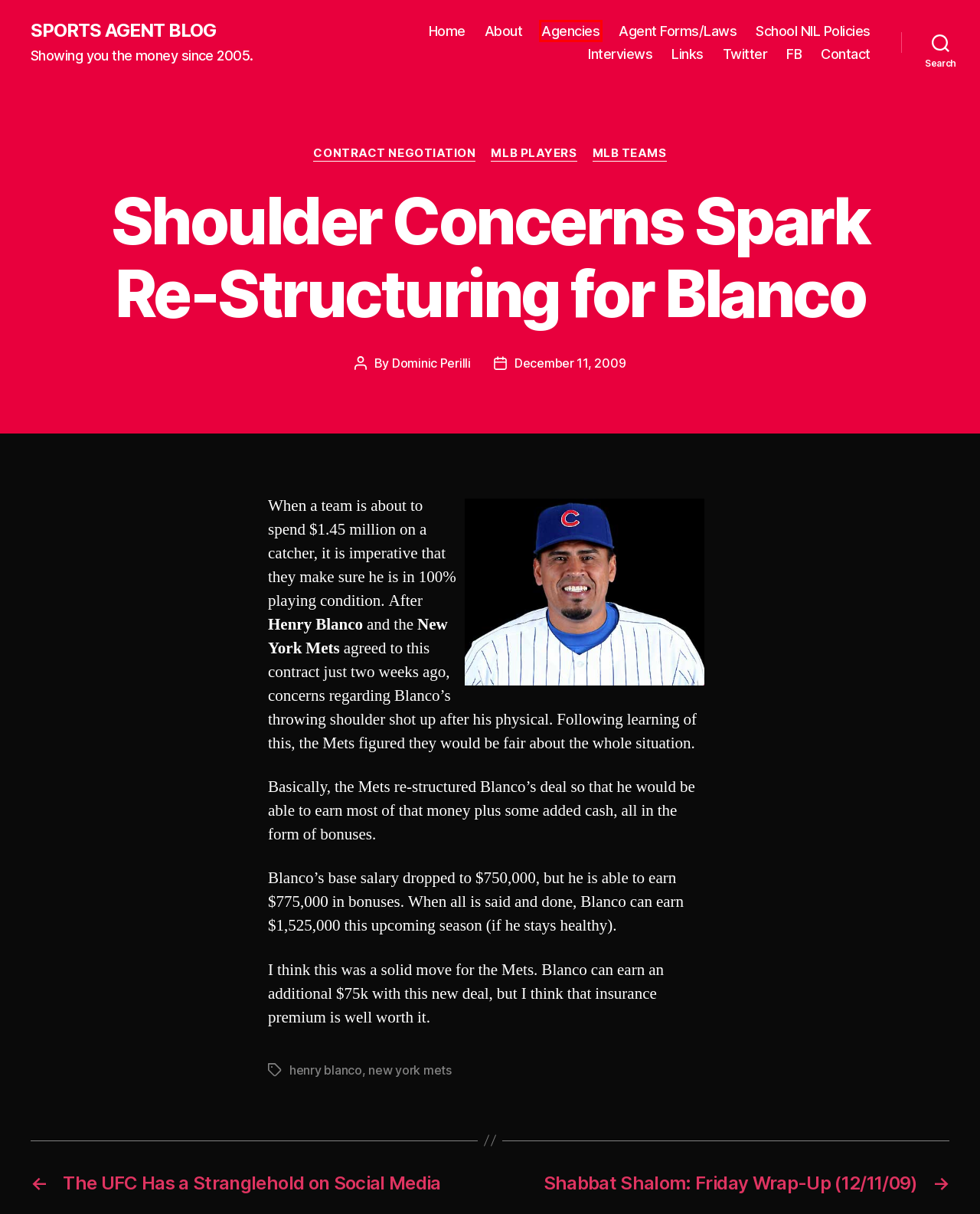Inspect the provided webpage screenshot, concentrating on the element within the red bounding box. Select the description that best represents the new webpage after you click the highlighted element. Here are the candidates:
A. new york mets – SPORTS AGENT BLOG
B. Dominic Perilli – SPORTS AGENT BLOG
C. MLB Teams – SPORTS AGENT BLOG
D. Agencies – SPORTS AGENT BLOG
E. About – SPORTS AGENT BLOG
F. State-By-State Athlete Agent Registration Forms And Laws – SPORTS AGENT BLOG
G. Contract Negotiation – SPORTS AGENT BLOG
H. The UFC Has a Stranglehold on Social Media – SPORTS AGENT BLOG

D